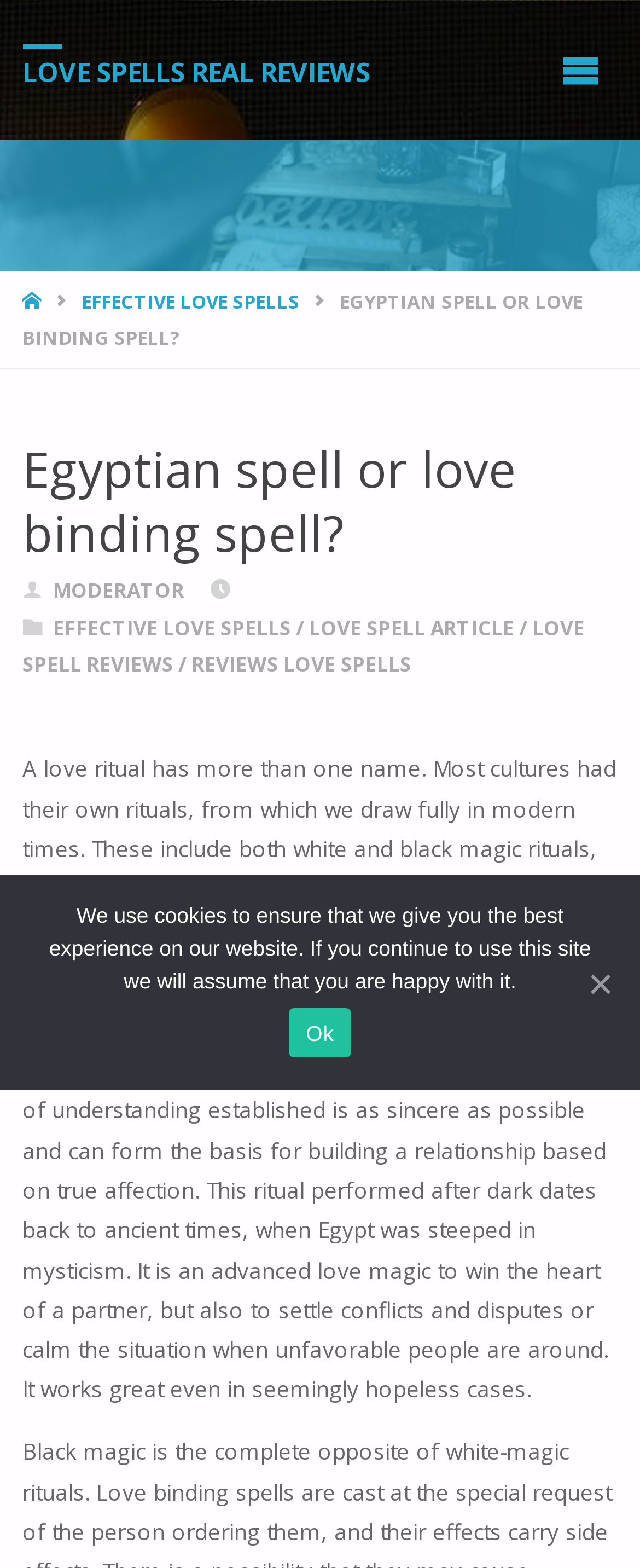What type of magic is safe and aimed at creating natural bonds?
Provide a concise answer using a single word or phrase based on the image.

White magic